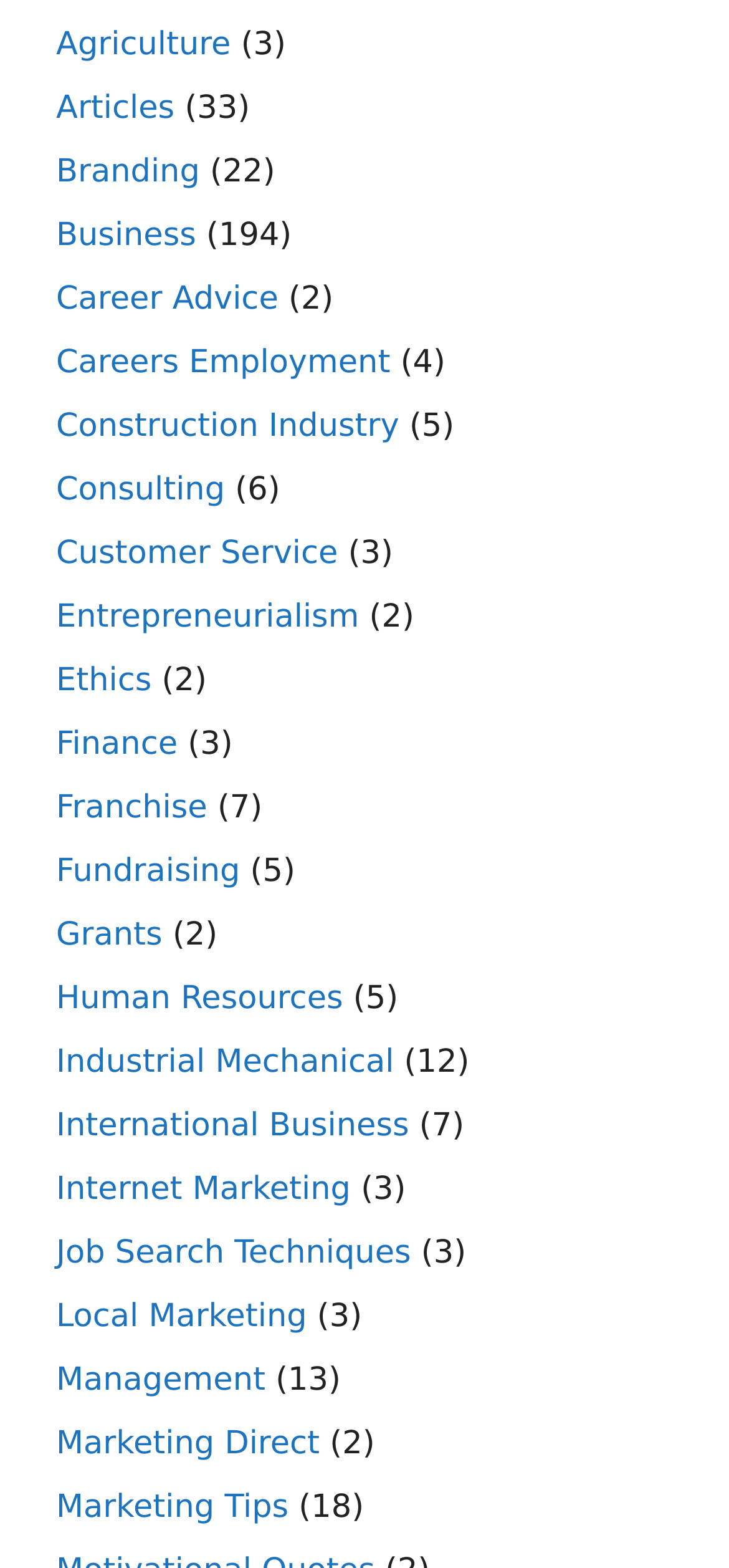Provide a single word or phrase to answer the given question: 
Is there a category related to Industrial Mechanical?

Yes